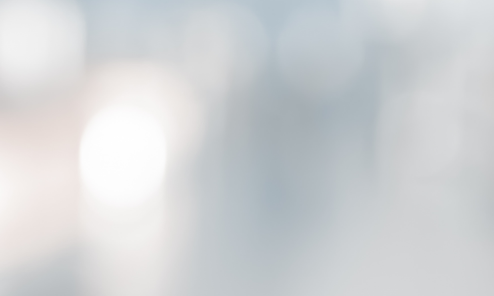What does the image represent?
Using the screenshot, give a one-word or short phrase answer.

global connections